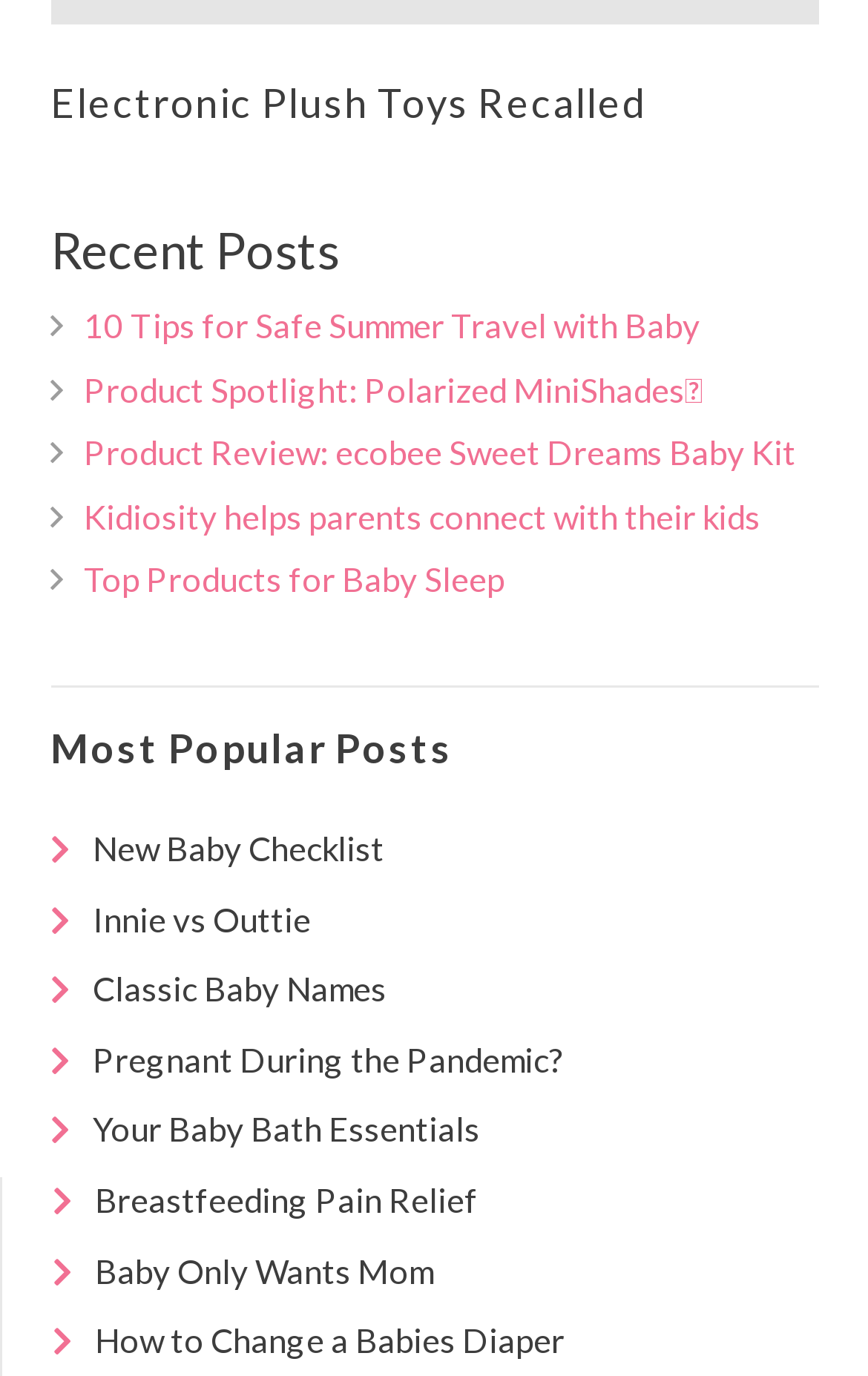Determine the bounding box coordinates for the clickable element to execute this instruction: "Learn about Product Spotlight: Polarized MiniShades". Provide the coordinates as four float numbers between 0 and 1, i.e., [left, top, right, bottom].

[0.096, 0.268, 0.809, 0.297]